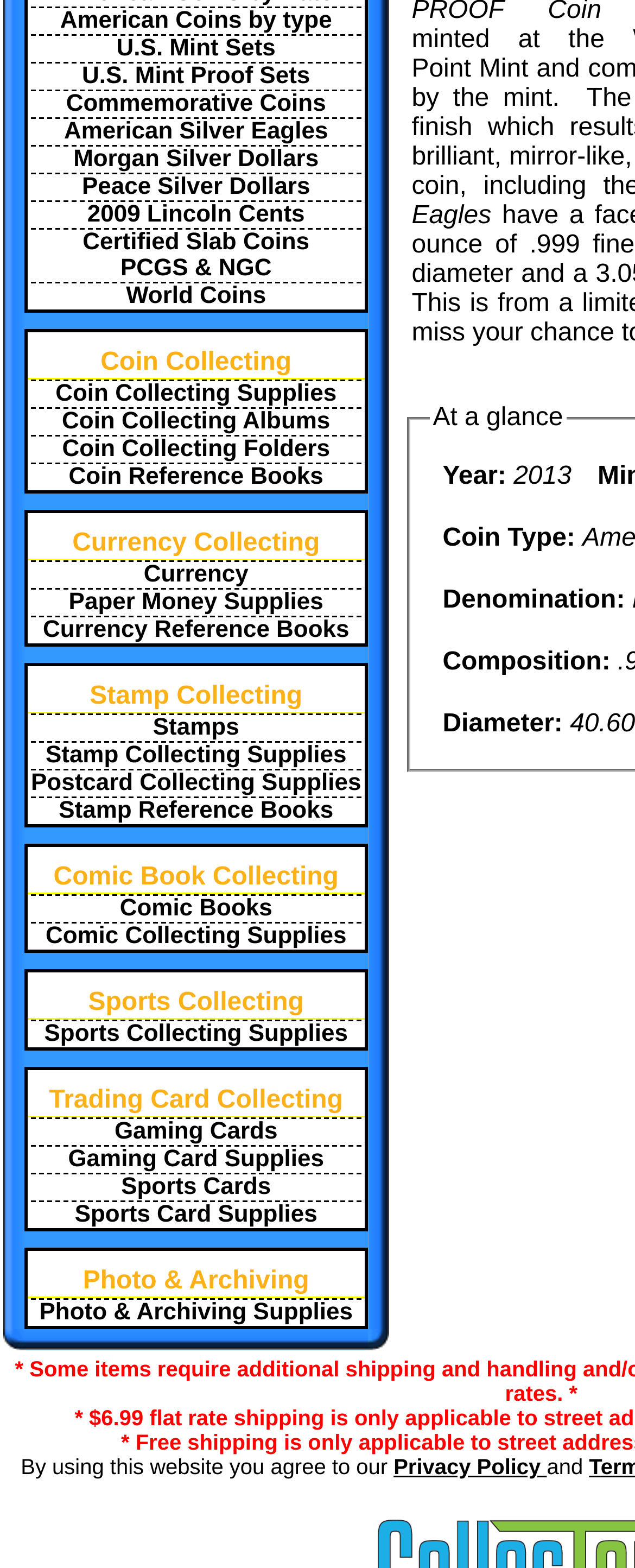Please identify the bounding box coordinates of where to click in order to follow the instruction: "View 'Connection interfaces'".

None